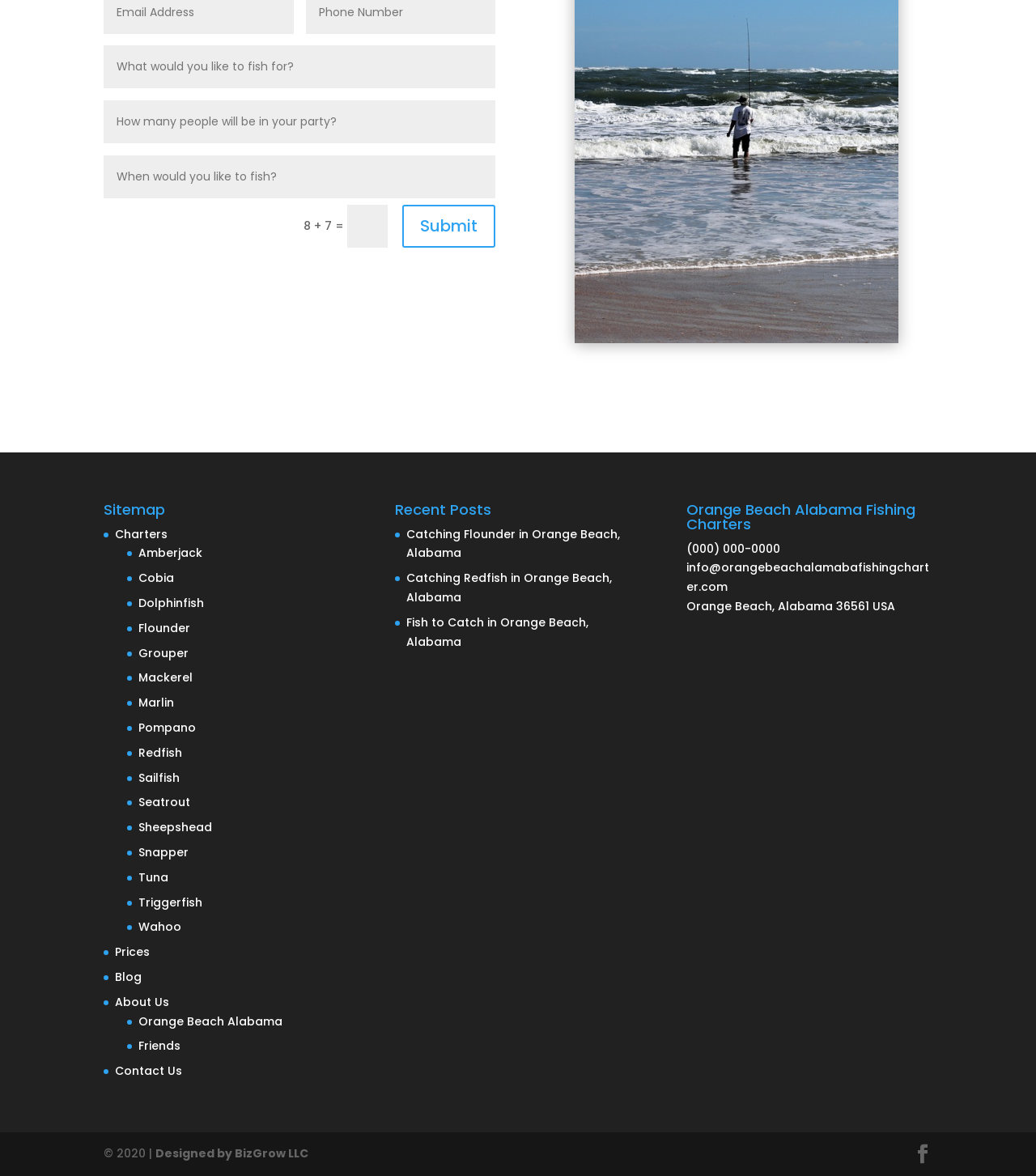What is the location of the business?
Please give a detailed and elaborate explanation in response to the question.

The location of the business is Orange Beach, Alabama, as indicated by the static text that says 'Orange Beach, Alabama 36561 USA'.